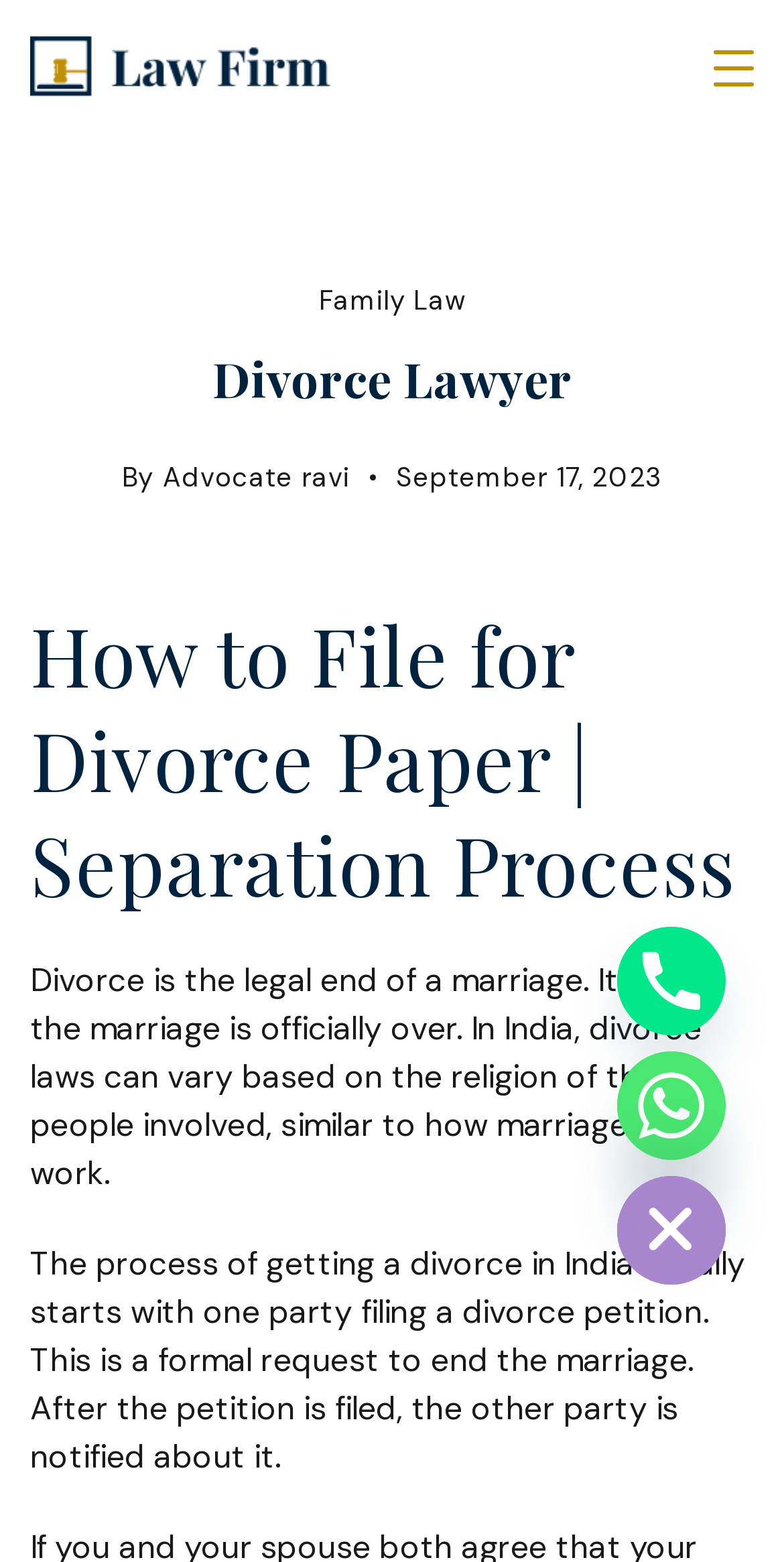Please identify the bounding box coordinates of the clickable element to fulfill the following instruction: "Click the Matrimonial Lawyer in Delhi link". The coordinates should be four float numbers between 0 and 1, i.e., [left, top, right, bottom].

[0.038, 0.021, 0.423, 0.067]